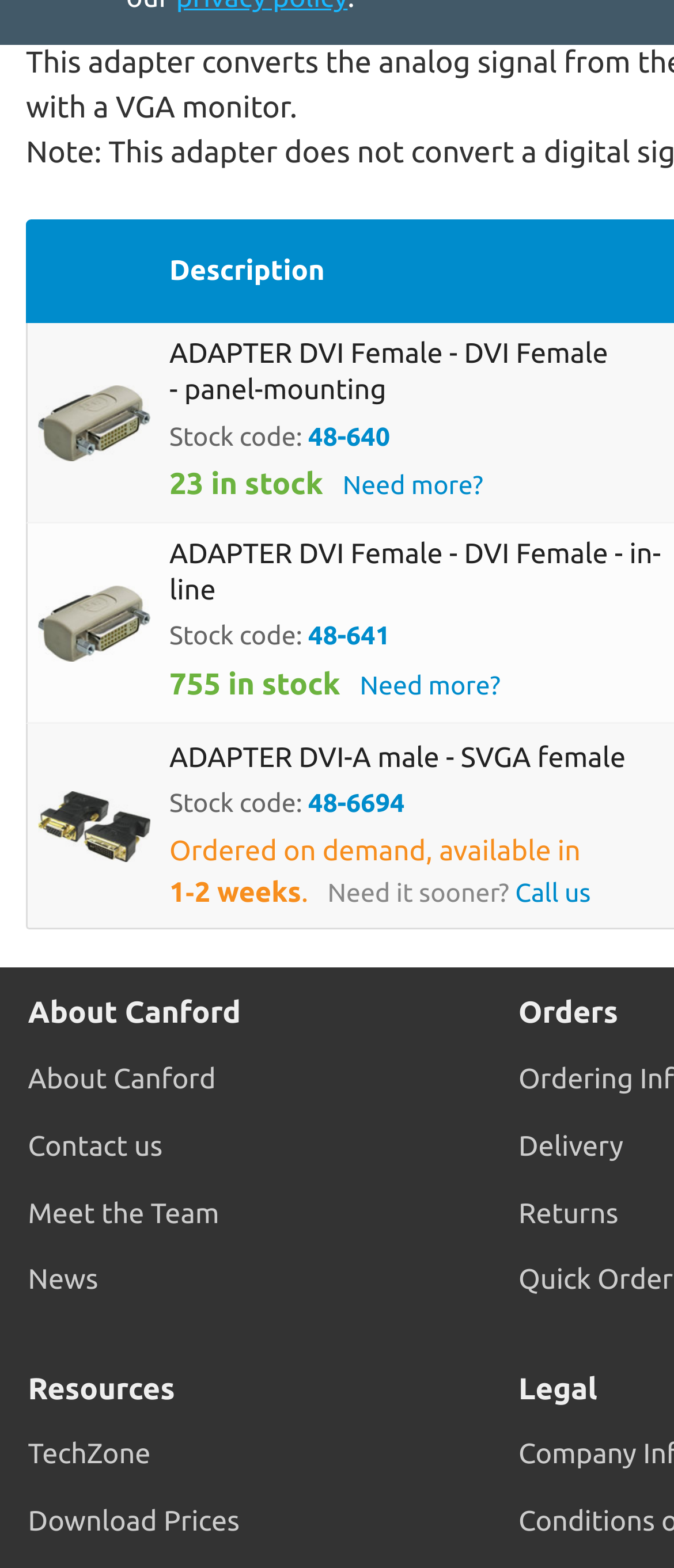Indicate the bounding box coordinates of the clickable region to achieve the following instruction: "Read about Canford."

[0.042, 0.635, 0.769, 0.658]